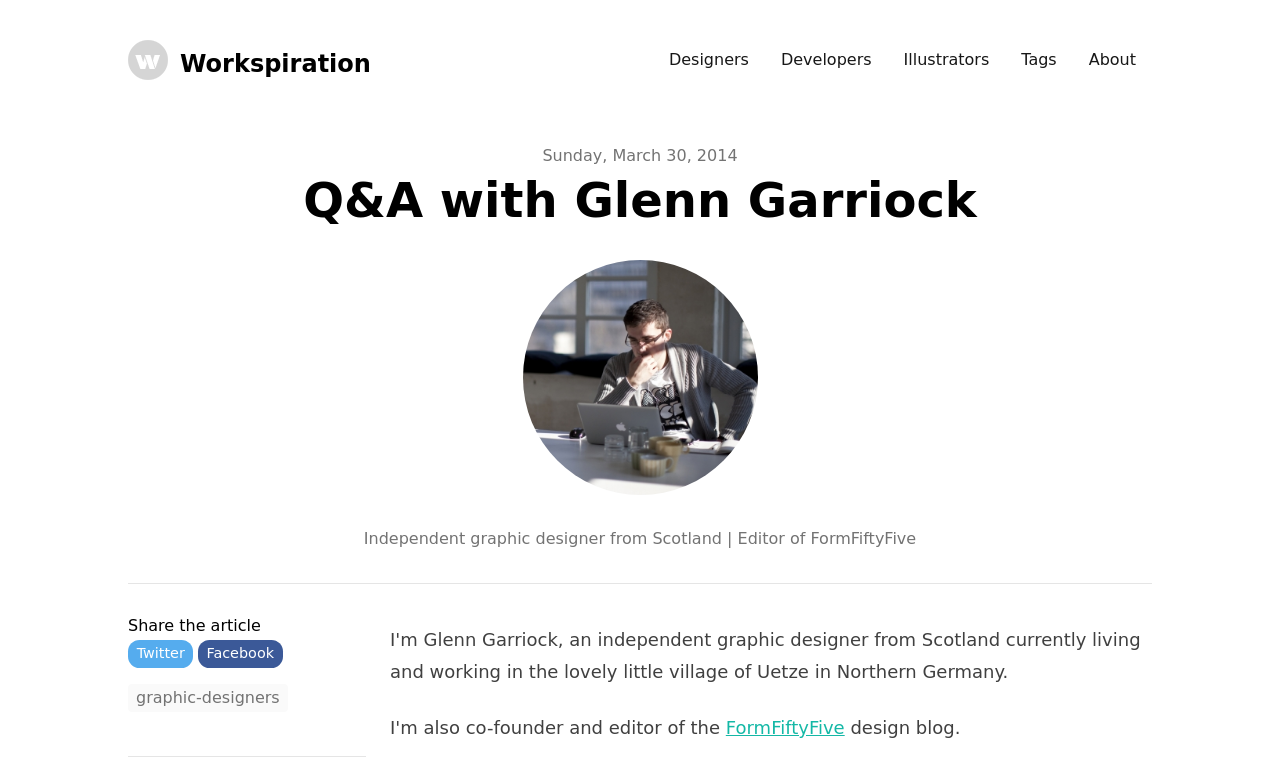Find the bounding box coordinates of the element you need to click on to perform this action: 'Click on the Testimonials link'. The coordinates should be represented by four float values between 0 and 1, in the format [left, top, right, bottom].

None